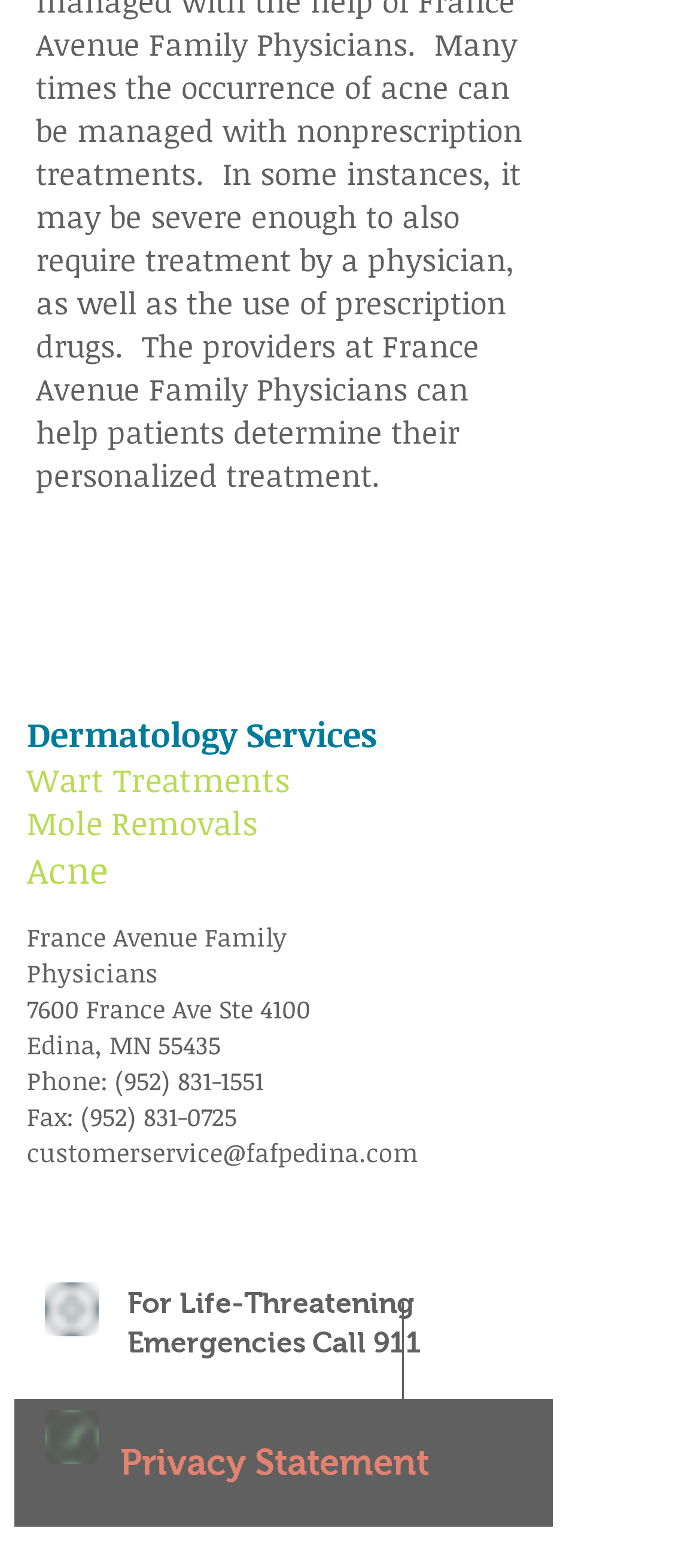Please determine the bounding box coordinates of the element to click on in order to accomplish the following task: "Send email to customerservice@fafpedina.com". Ensure the coordinates are four float numbers ranging from 0 to 1, i.e., [left, top, right, bottom].

[0.038, 0.724, 0.597, 0.746]